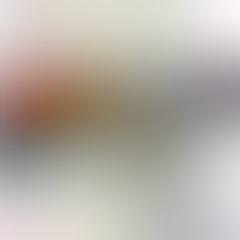Detail the scene shown in the image extensively.

The image showcases the header for the article titled "Six Emerging Artists On Our Radar: February 2022." This graphic likely features vibrant colors and dynamic design elements that capture the attention of music fans. Accompanying the title, there are details about the article, indicating it includes insights on notable new artists making waves in the music scene. The publication date of February 16, 2022, suggests this piece aims to highlight fresh talent during that time. Overall, the image conveys a lively and engaging context around contemporary music trends.